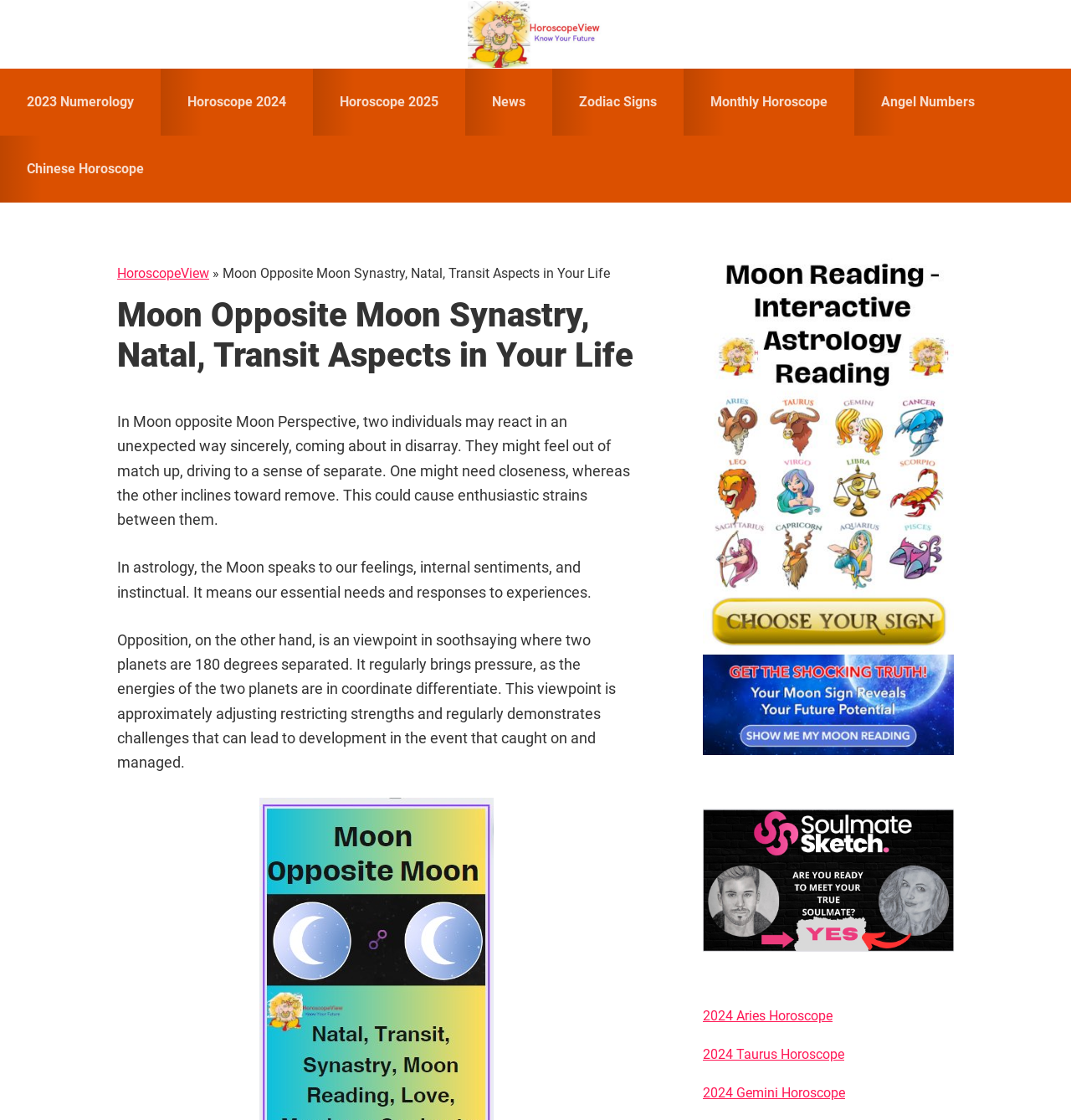Please specify the coordinates of the bounding box for the element that should be clicked to carry out this instruction: "Get a moon reading". The coordinates must be four float numbers between 0 and 1, formatted as [left, top, right, bottom].

[0.656, 0.226, 0.891, 0.674]